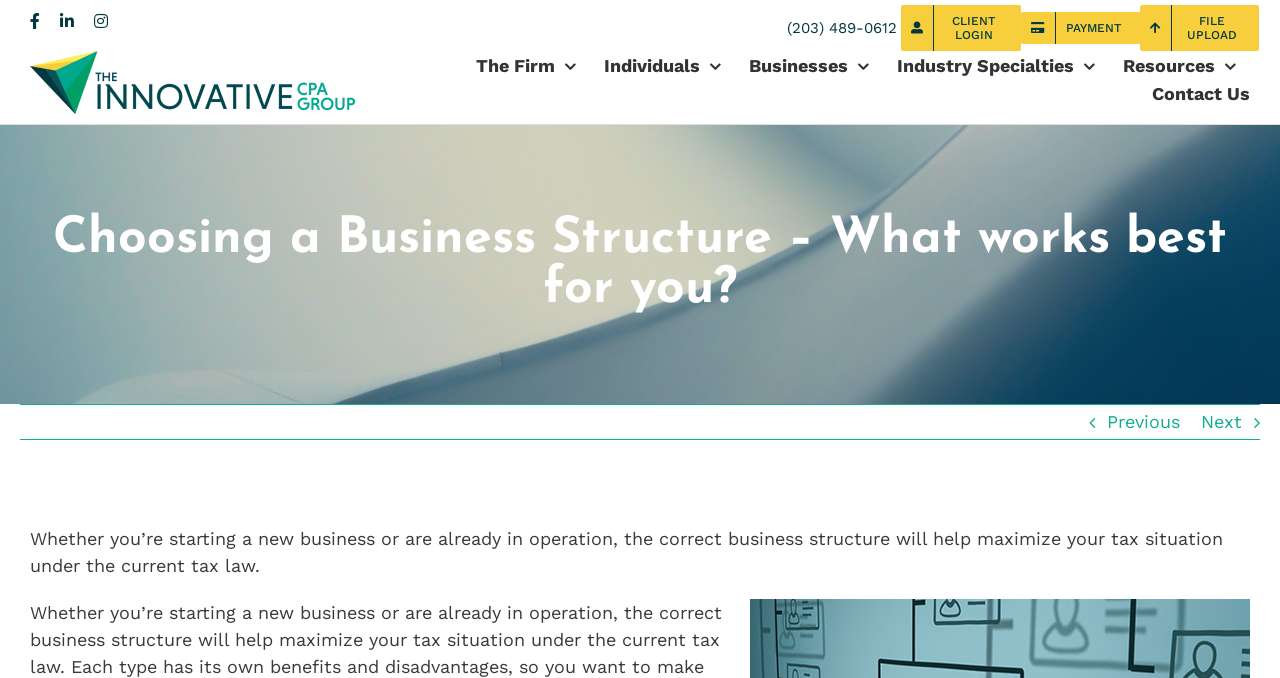Locate and provide the bounding box coordinates for the HTML element that matches this description: "alt="Innovative CPA Group Logo"".

[0.023, 0.072, 0.277, 0.103]